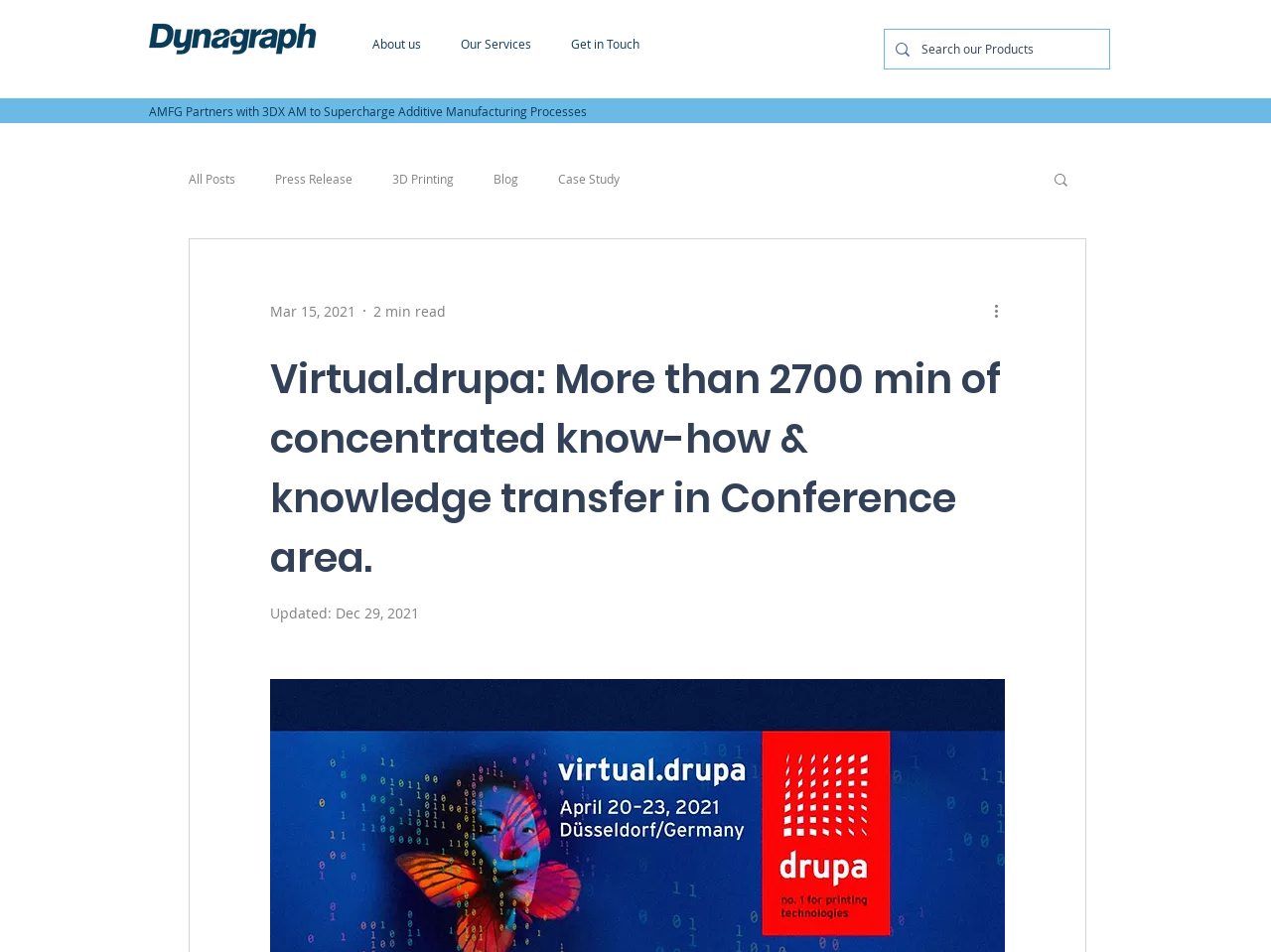Offer a detailed account of what is visible on the webpage.

The webpage appears to be the homepage of Virtual.drupa, a conference platform. At the top left, there is a logo image of Dynagraph English-01.png. Below the logo, there is a search bar with a magnifying glass icon and a placeholder text "Search our Products". 

The main navigation menu is located at the top center, consisting of three buttons: "About us", "Our Services", and "Get in Touch". 

On the left side, there is a featured news article with the title "AMFG Partners with 3DX AM to Supercharge Additive Manufacturing Processes". Below the title, there are several links to different categories, including "All Posts", "Press Release", "3D Printing", "Blog", and "Case Study". There is also a search button with a magnifying glass icon.

The main content area is divided into two sections. The top section has a heading that reads "Virtual.drupa: More than 2700 min of concentrated know-how & knowledge transfer in Conference area." Below the heading, there is a paragraph of text, followed by an "Updated" label with a date "Dec 29, 2021". 

There are no images in the main content area, but there are several icons and graphics throughout the page, including a magnifying glass icon in the search bar and several arrow icons in the navigation menu.